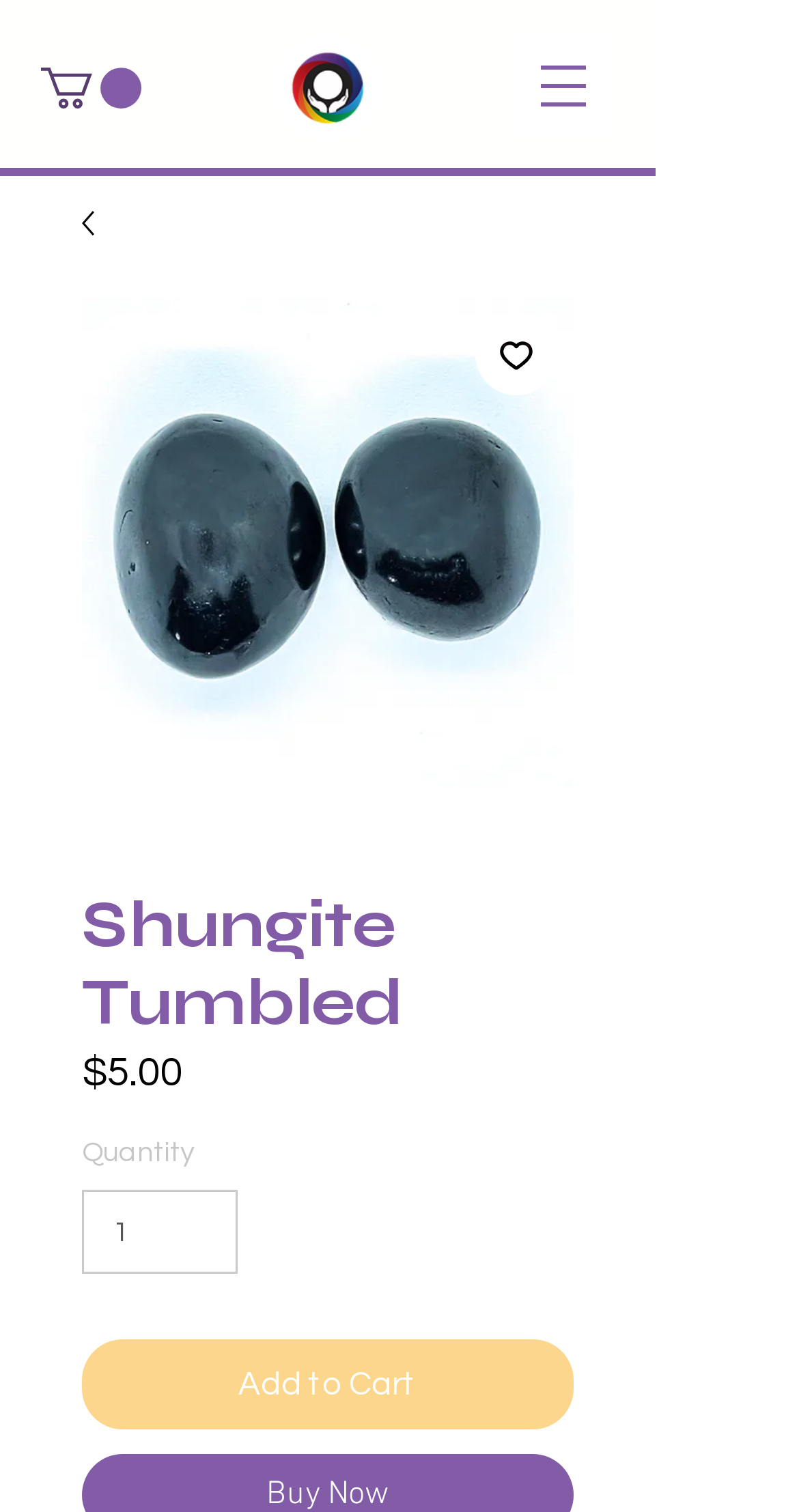Using the description: "input value="1" aria-label="Quantity" value="1"", determine the UI element's bounding box coordinates. Ensure the coordinates are in the format of four float numbers between 0 and 1, i.e., [left, top, right, bottom].

[0.103, 0.787, 0.298, 0.842]